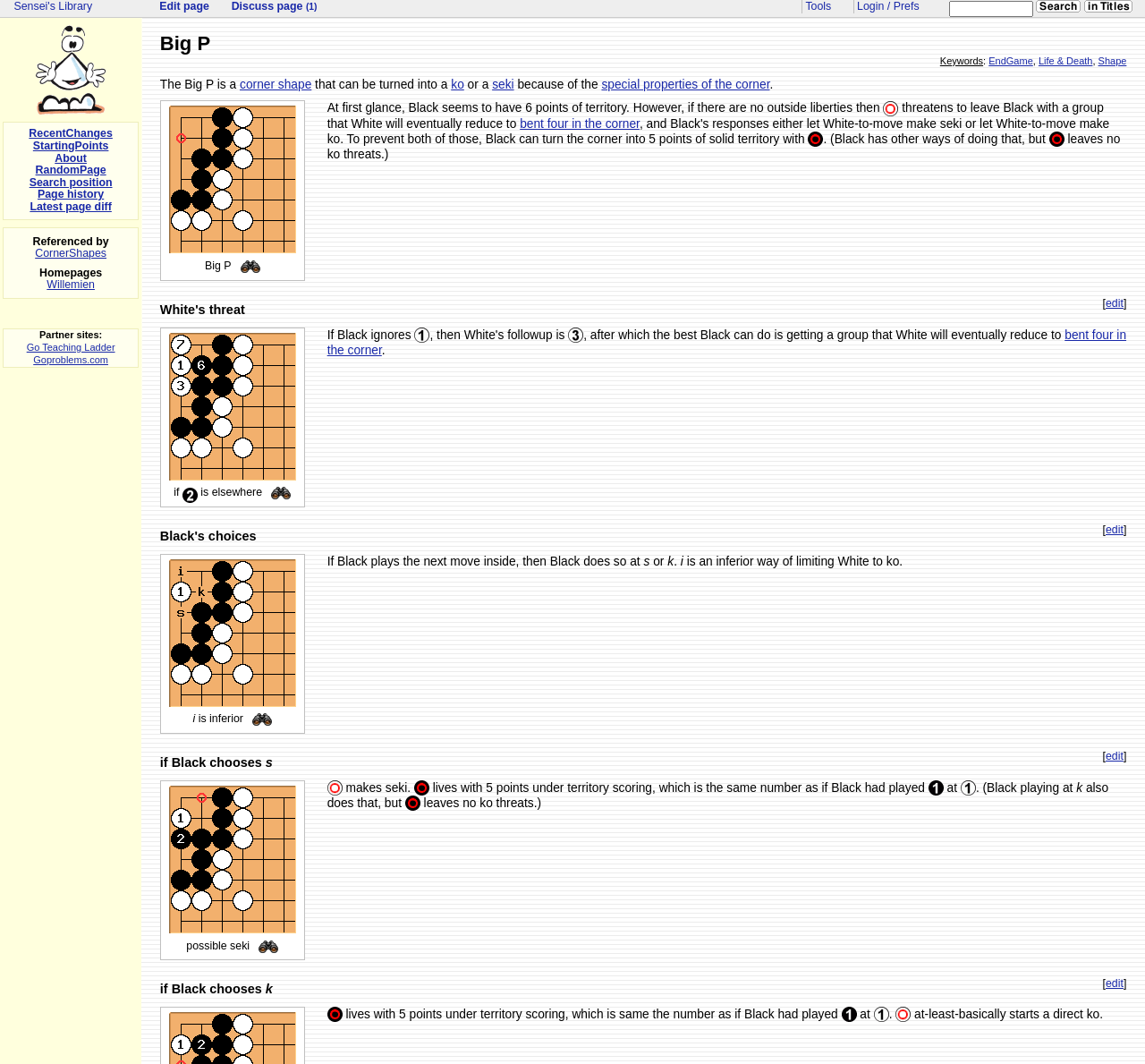What is the purpose of this webpage?
Answer the question based on the image using a single word or a brief phrase.

Go strategy guide